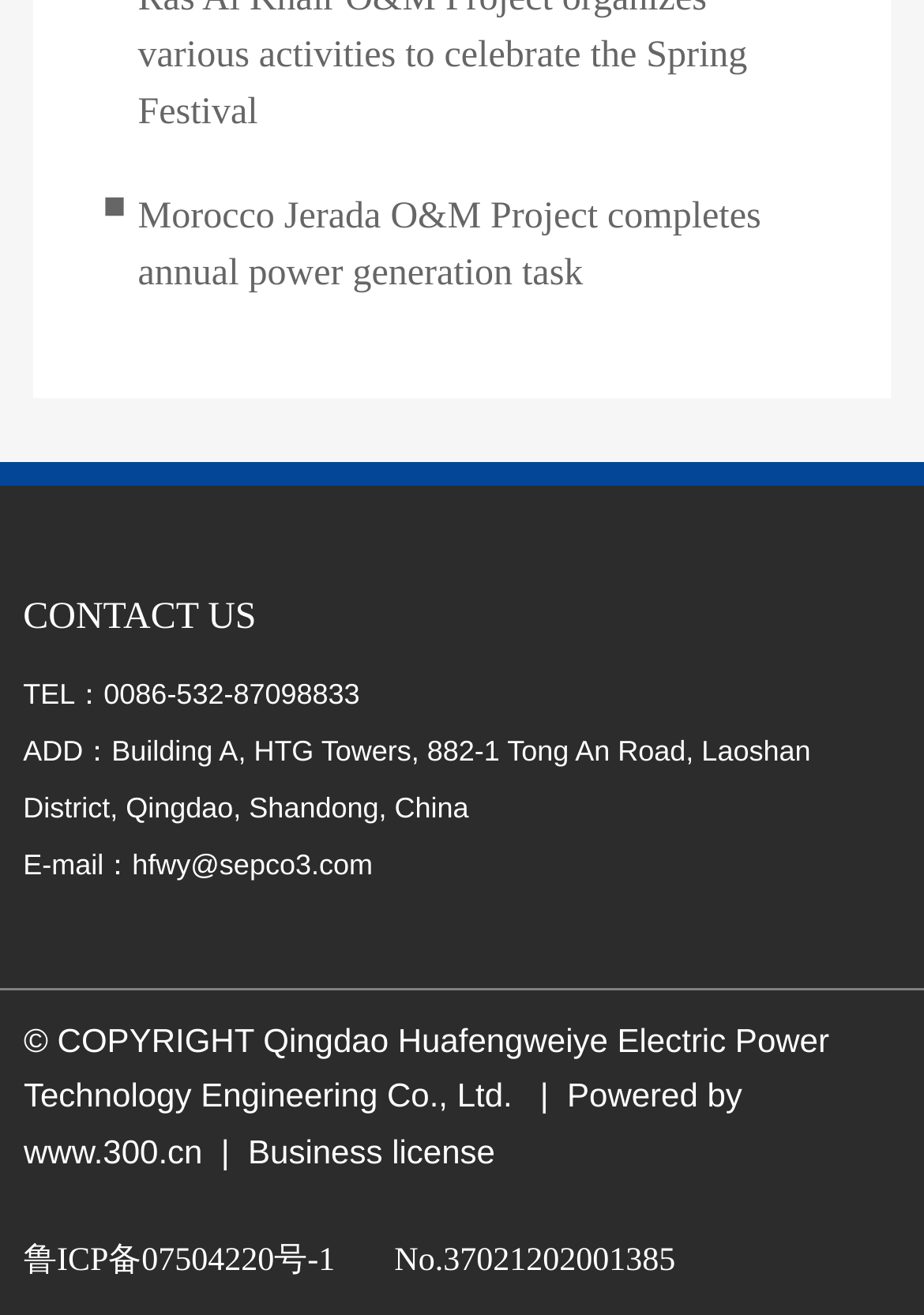What is the address of the company?
Analyze the image and provide a thorough answer to the question.

I found the address by looking at the 'CONTACT US' section, where it says 'ADD：' followed by the address 'Building A, HTG Towers, 882-1 Tong An Road, Laoshan District, Qingdao, Shandong, China'.